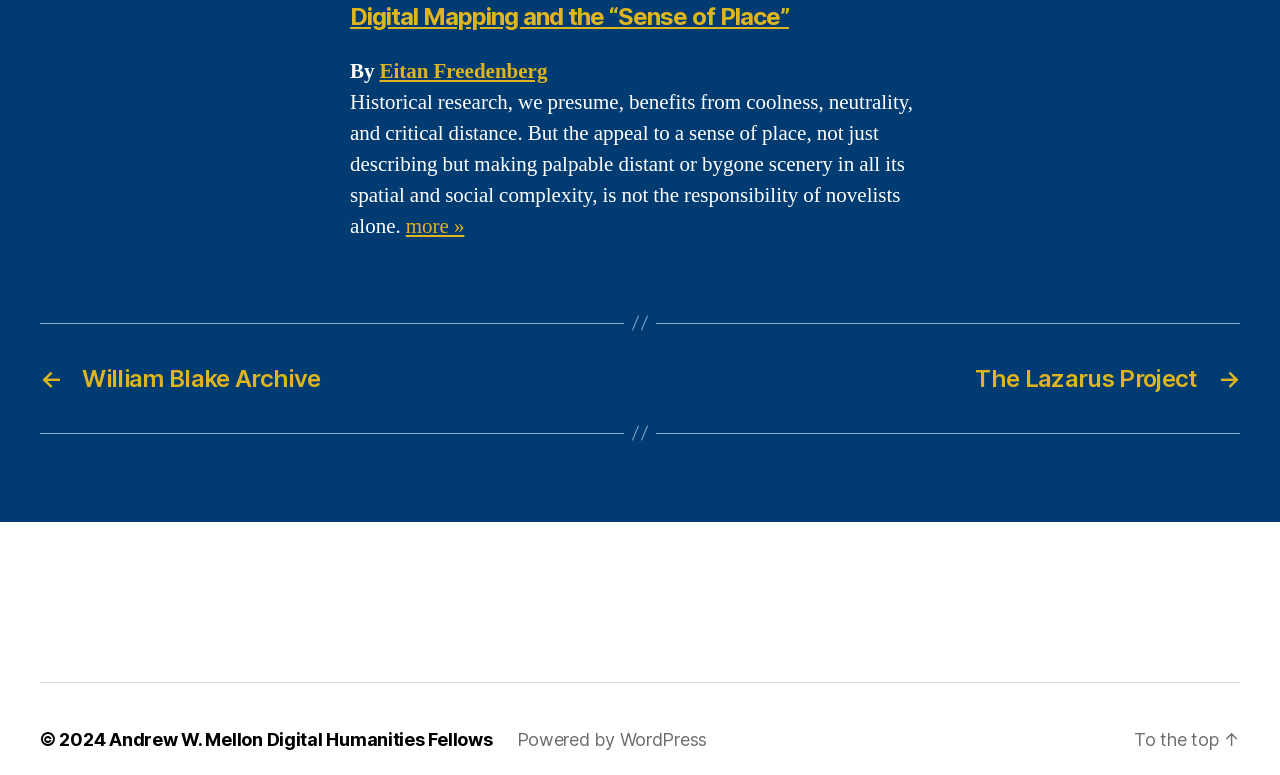Identify the bounding box coordinates for the element that needs to be clicked to fulfill this instruction: "View more of the article". Provide the coordinates in the format of four float numbers between 0 and 1: [left, top, right, bottom].

[0.317, 0.3, 0.363, 0.335]